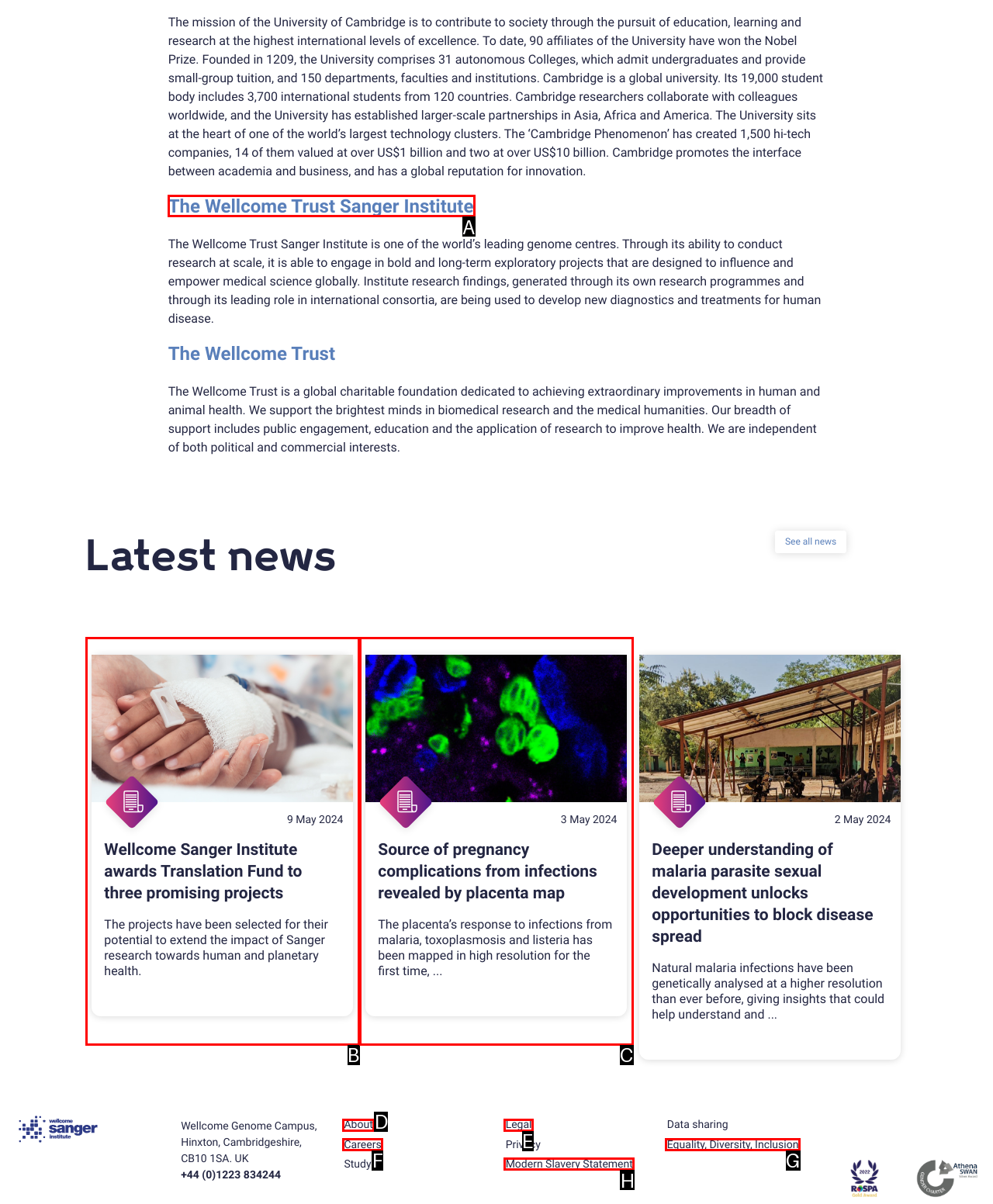Determine which HTML element fits the description: The Wellcome Trust Sanger Institute. Answer with the letter corresponding to the correct choice.

A